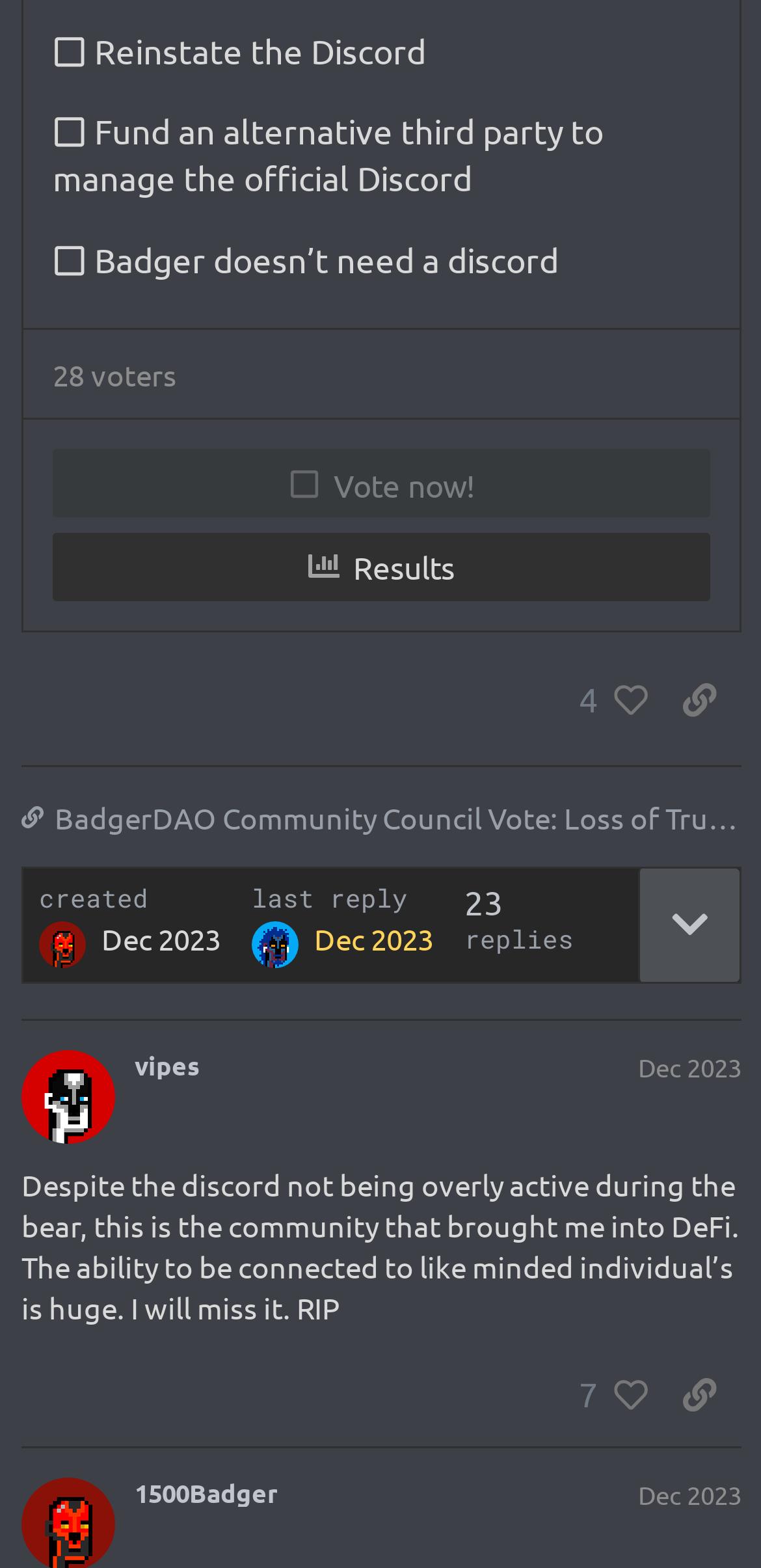Who created the post with the text 'Despite the discord not being overly active during the bear, this is the community that brought me into DeFi.'?
Use the information from the screenshot to give a comprehensive response to the question.

The heading element with the text 'vipes Dec 2023' is located above the static text element with the mentioned text, indicating that the post was created by vipes.